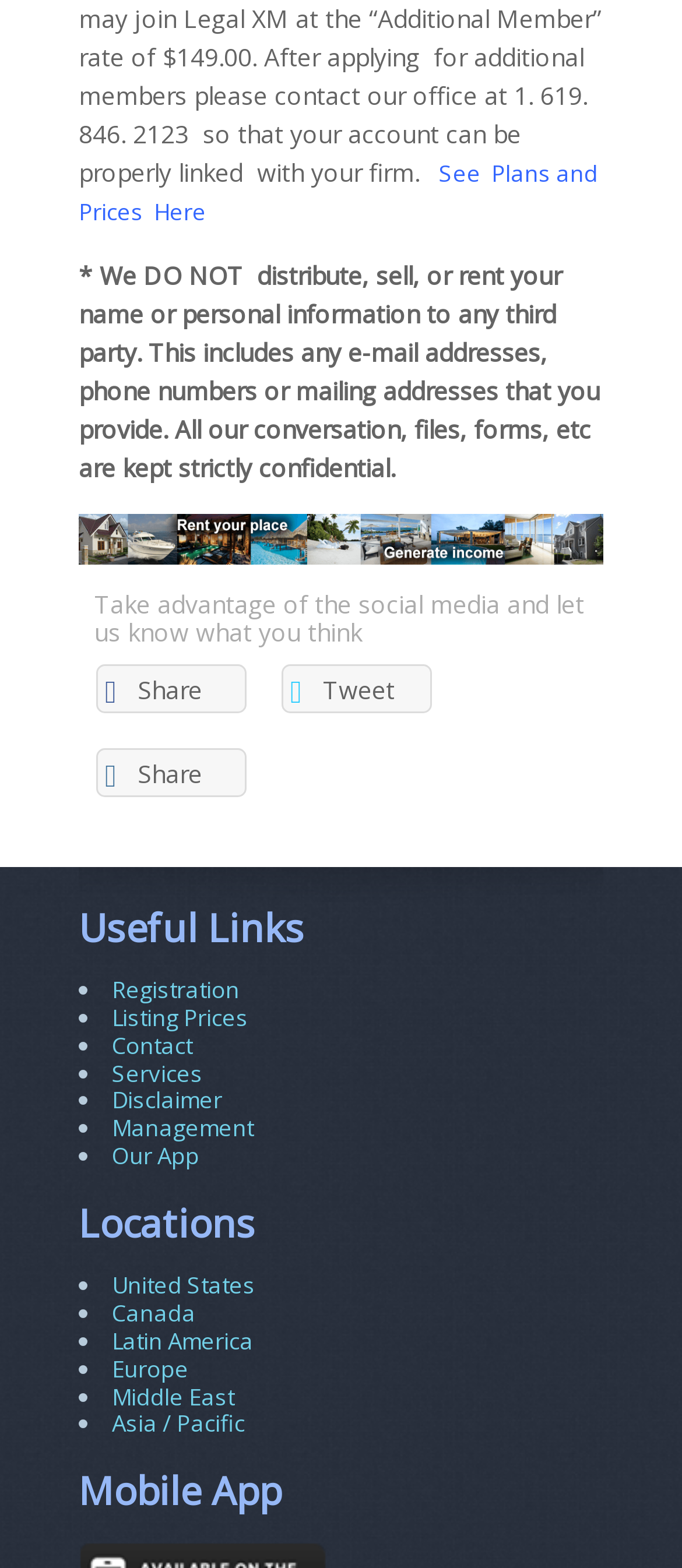Bounding box coordinates are specified in the format (top-left x, top-left y, bottom-right x, bottom-right y). All values are floating point numbers bounded between 0 and 1. Please provide the bounding box coordinate of the region this sentence describes: StrengtheningFamily

None